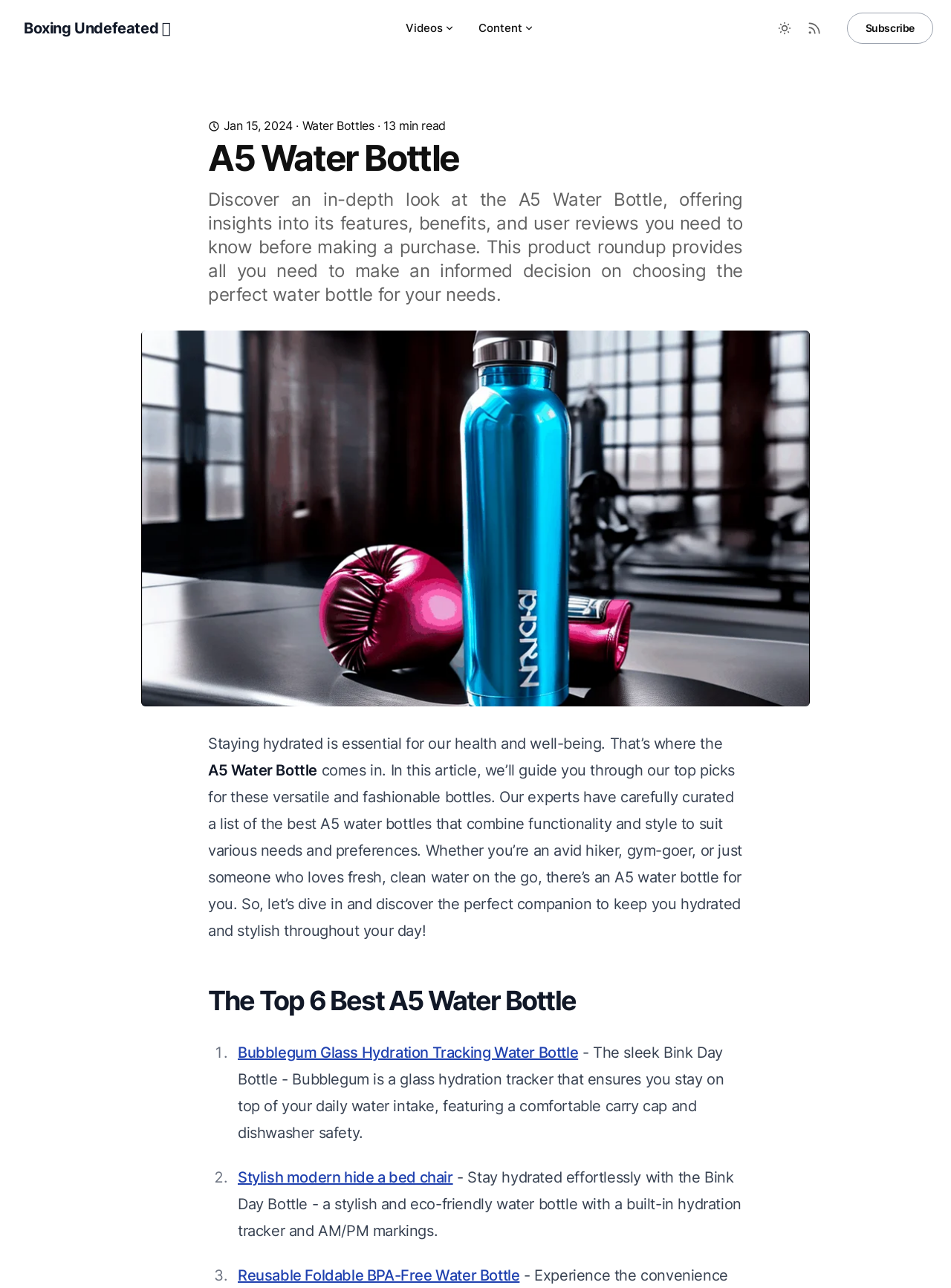Locate the bounding box coordinates of the clickable part needed for the task: "Check out the 'Bubblegum Glass Hydration Tracking Water Bottle'".

[0.25, 0.81, 0.608, 0.824]